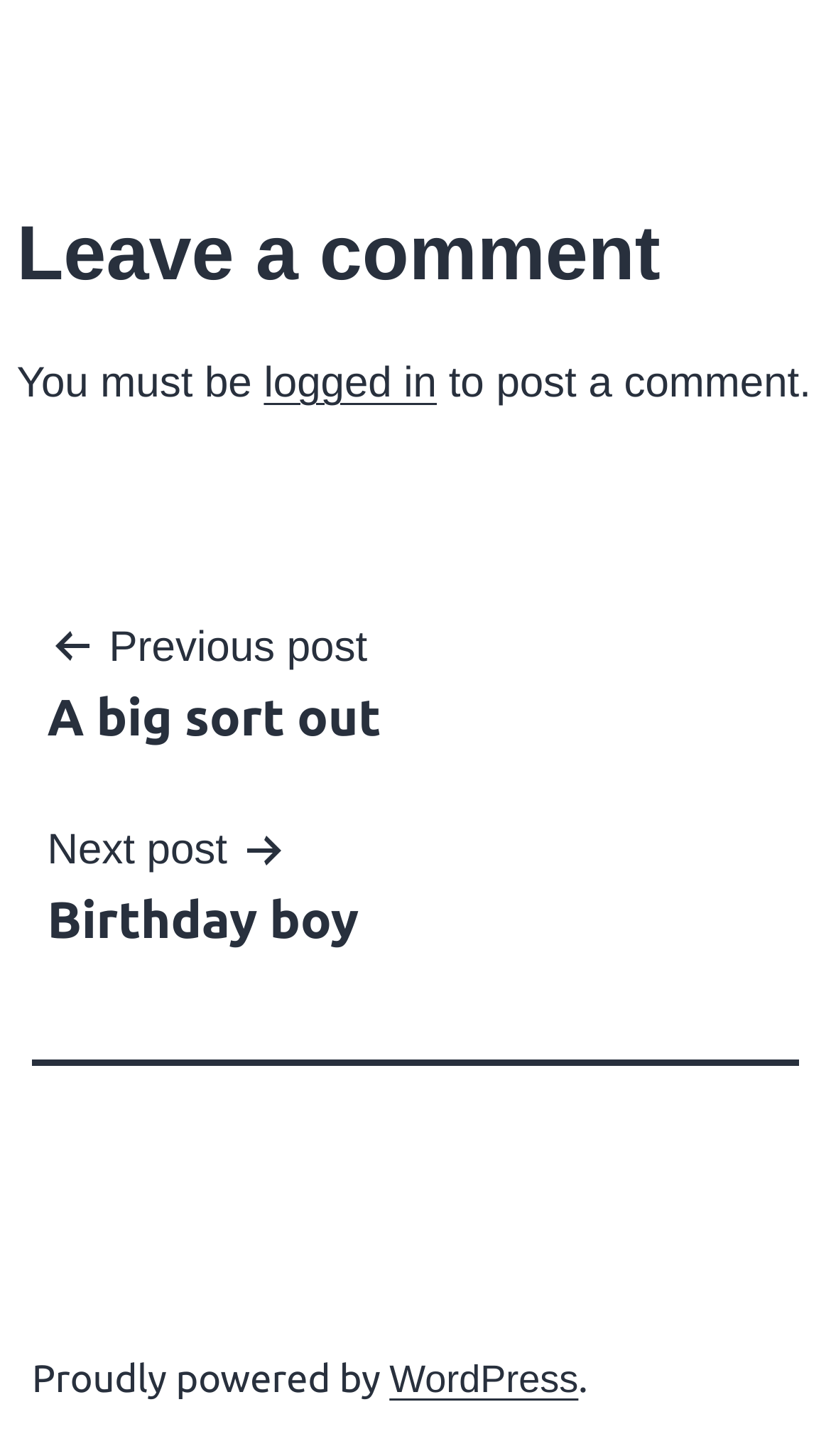Provide your answer in one word or a succinct phrase for the question: 
How many navigation links are available?

2